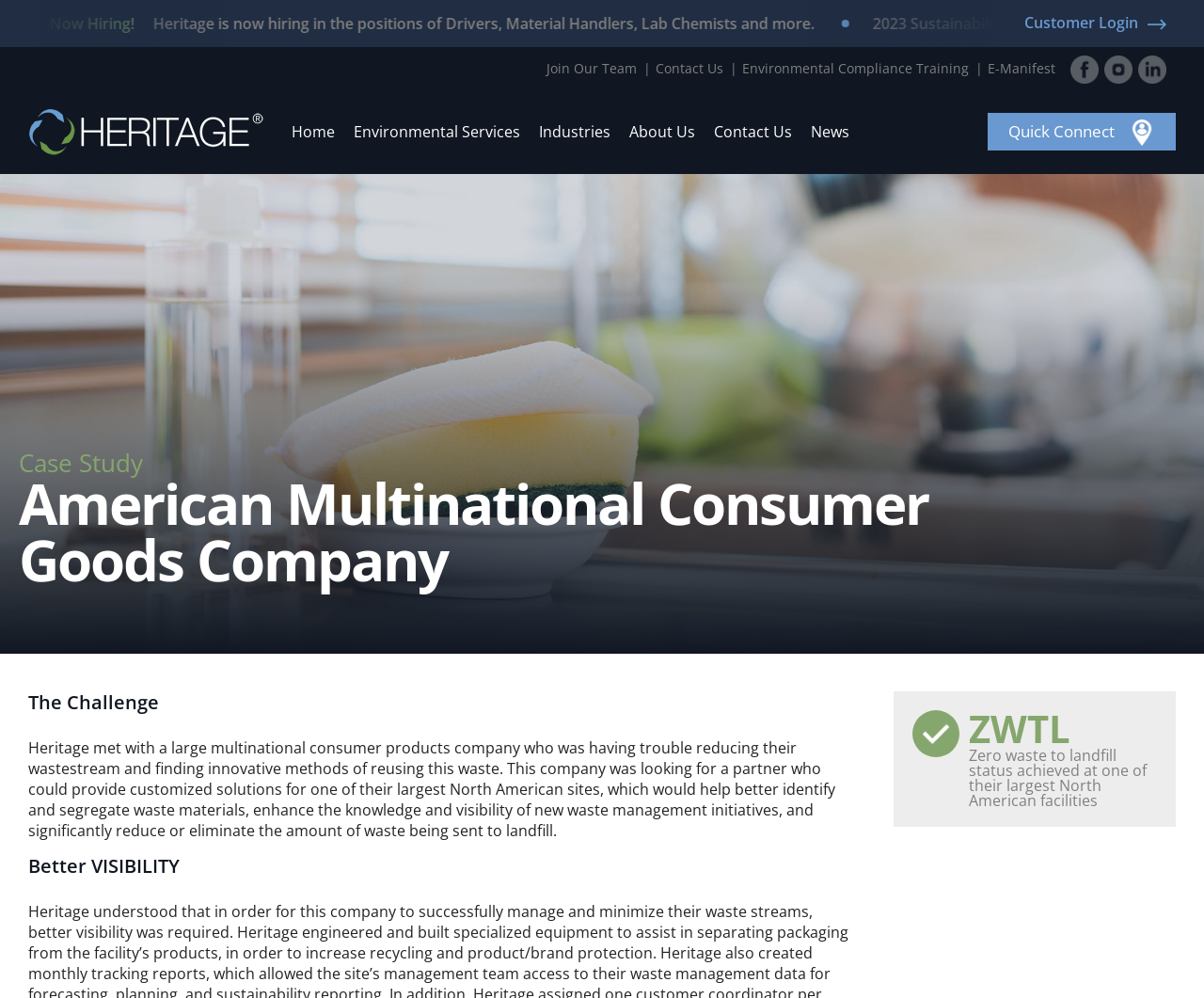Generate a thorough description of the webpage.

The webpage is about Heritage Environmental Services, a company that provides environmental services and solutions. At the top of the page, there is a brief announcement about the company hiring for various positions, including drivers, material handlers, and lab chemists. Next to this announcement, there is another notice about the availability of the 2023 Sustainability Report.

In the top-right corner, there are links to the customer login page and social media icons, including Facebook, Instagram, and LinkedIn. Below these icons, there is a row of links to various pages, including "Join Our Team", "Contact Us", "Environmental Compliance Training", and "E-Manifest".

On the left side of the page, there is a navigation menu with links to the homepage, environmental services, industries, about us, contact us, and news. Below this menu, there is a large image that spans the entire width of the page, showcasing a multinational consumer goods company.

The main content of the page is a case study about an American multinational consumer goods company. The case study is divided into sections, including "Case Study", "The Challenge", and "Better VISIBILITY". The challenge section describes the problem the company faced in reducing waste and finding innovative methods of reusing waste. The solution provided by Heritage Environmental Services is described in detail, including the achievement of zero waste to landfill status at one of the company's largest North American facilities.